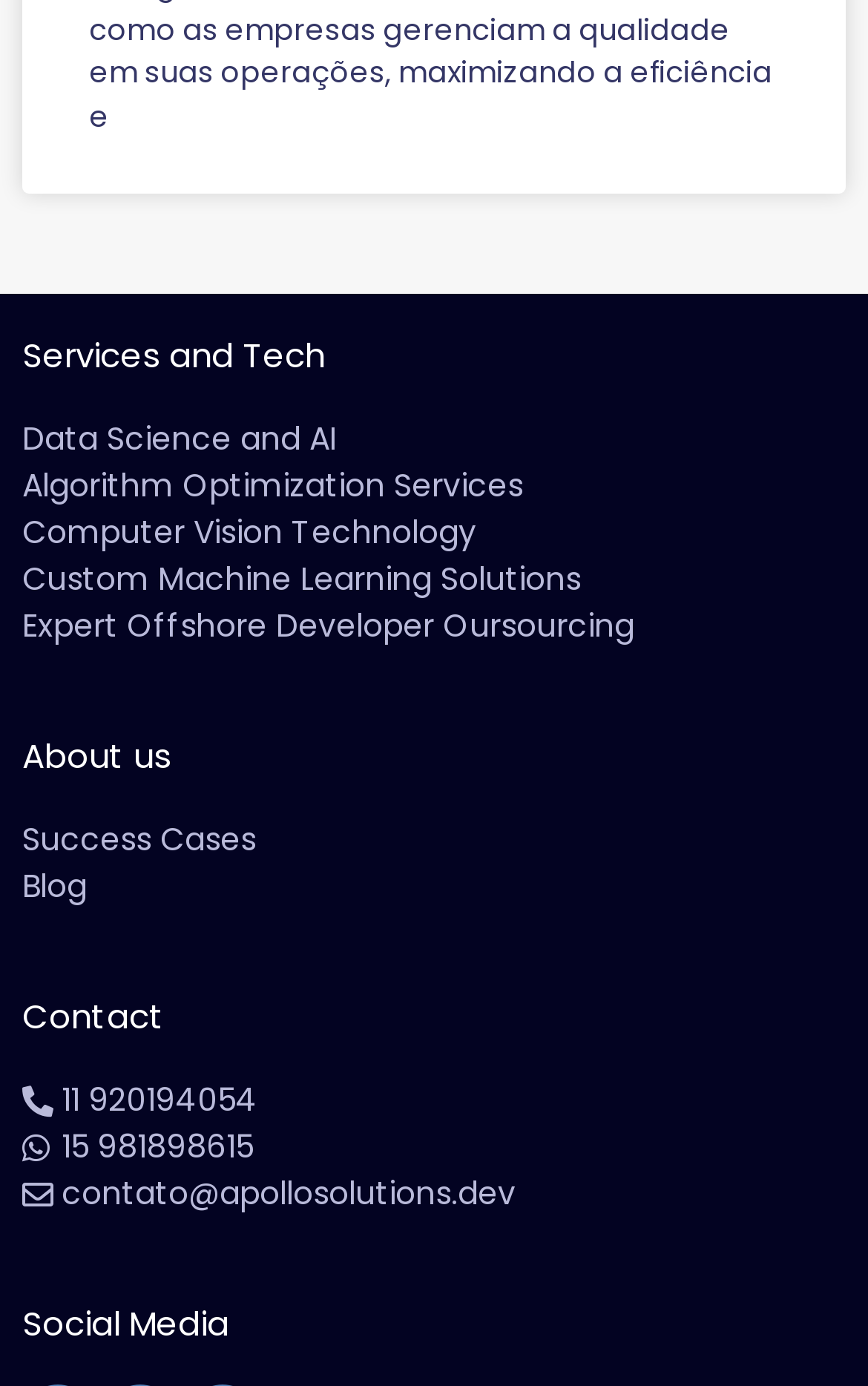Locate the bounding box for the described UI element: "Data Science and AI". Ensure the coordinates are four float numbers between 0 and 1, formatted as [left, top, right, bottom].

[0.026, 0.301, 0.974, 0.334]